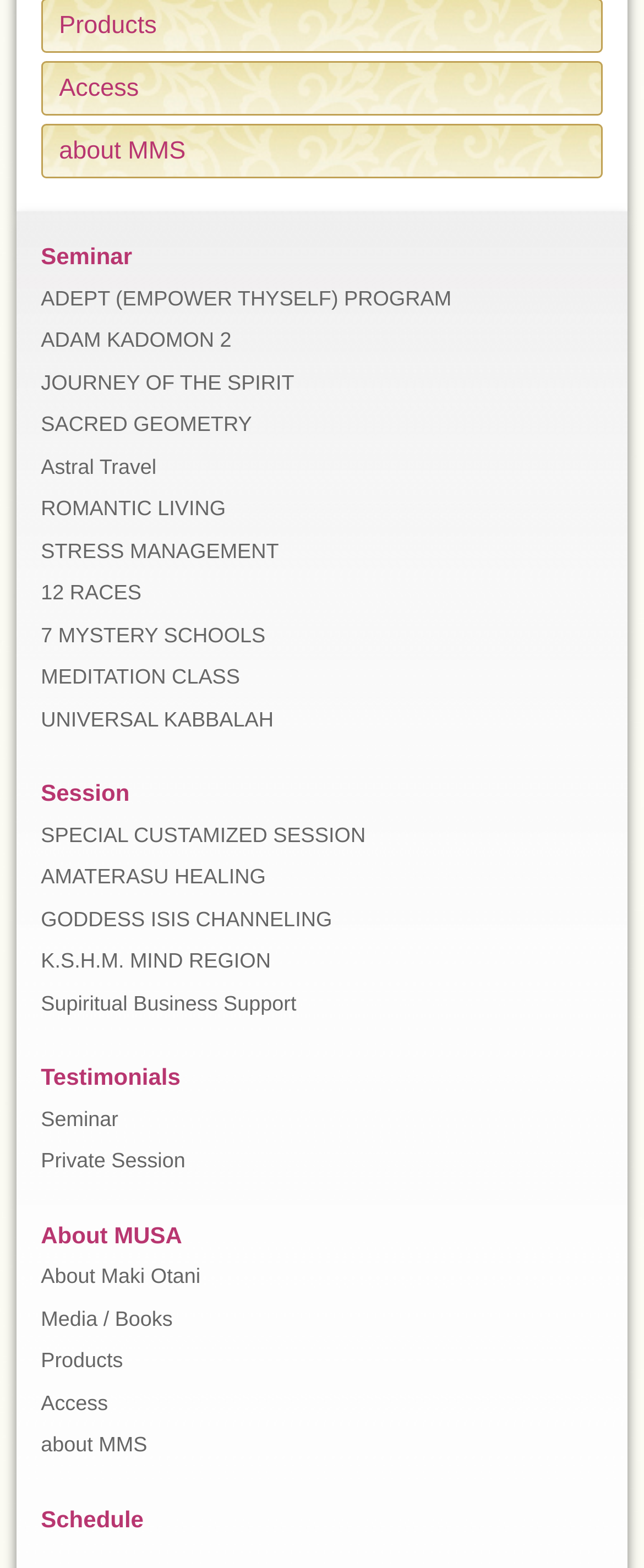Please locate the bounding box coordinates for the element that should be clicked to achieve the following instruction: "View Seminar details". Ensure the coordinates are given as four float numbers between 0 and 1, i.e., [left, top, right, bottom].

[0.063, 0.155, 0.205, 0.172]